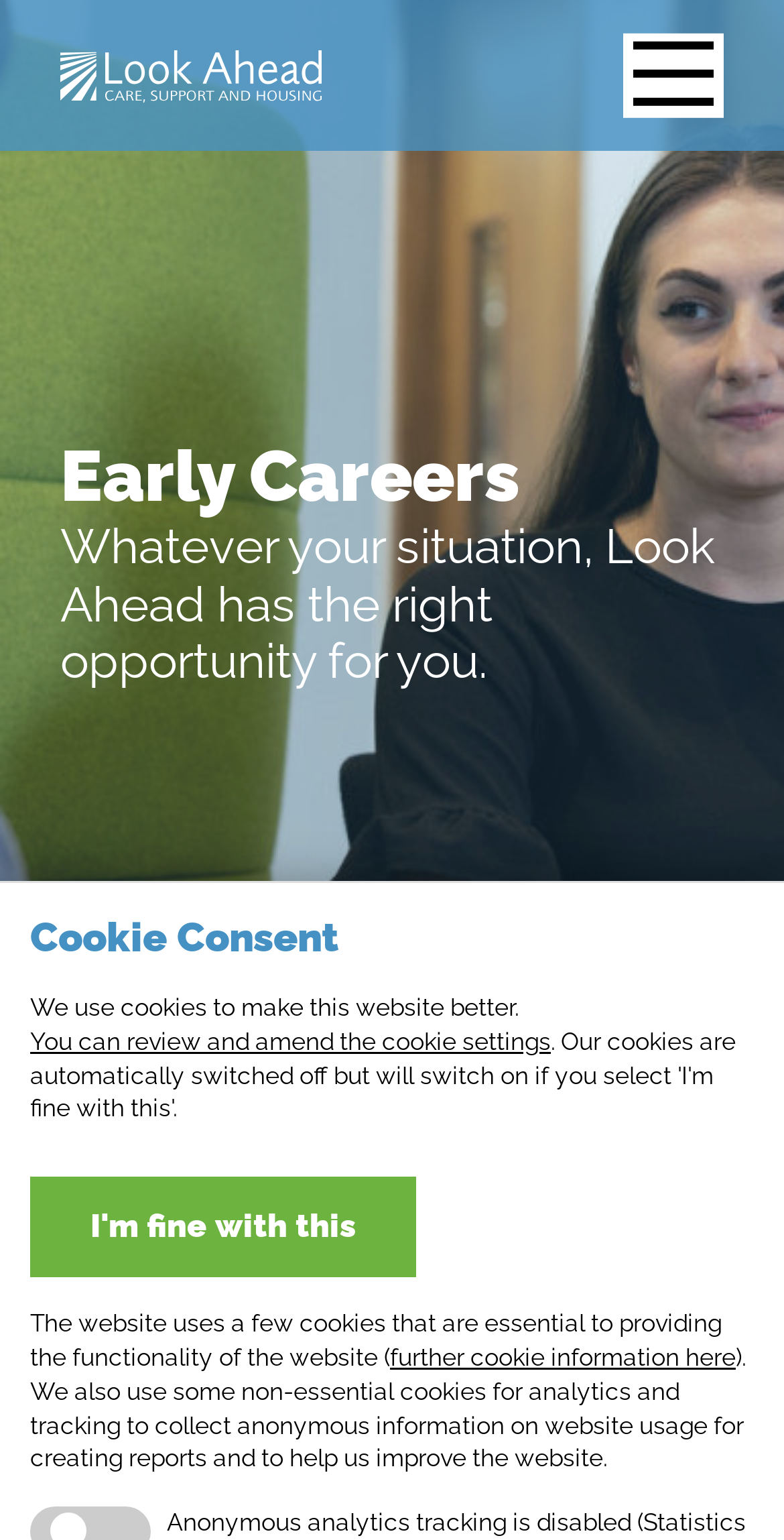Bounding box coordinates are specified in the format (top-left x, top-left y, bottom-right x, bottom-right y). All values are floating point numbers bounded between 0 and 1. Please provide the bounding box coordinate of the region this sentence describes: Home

[0.077, 0.616, 0.195, 0.641]